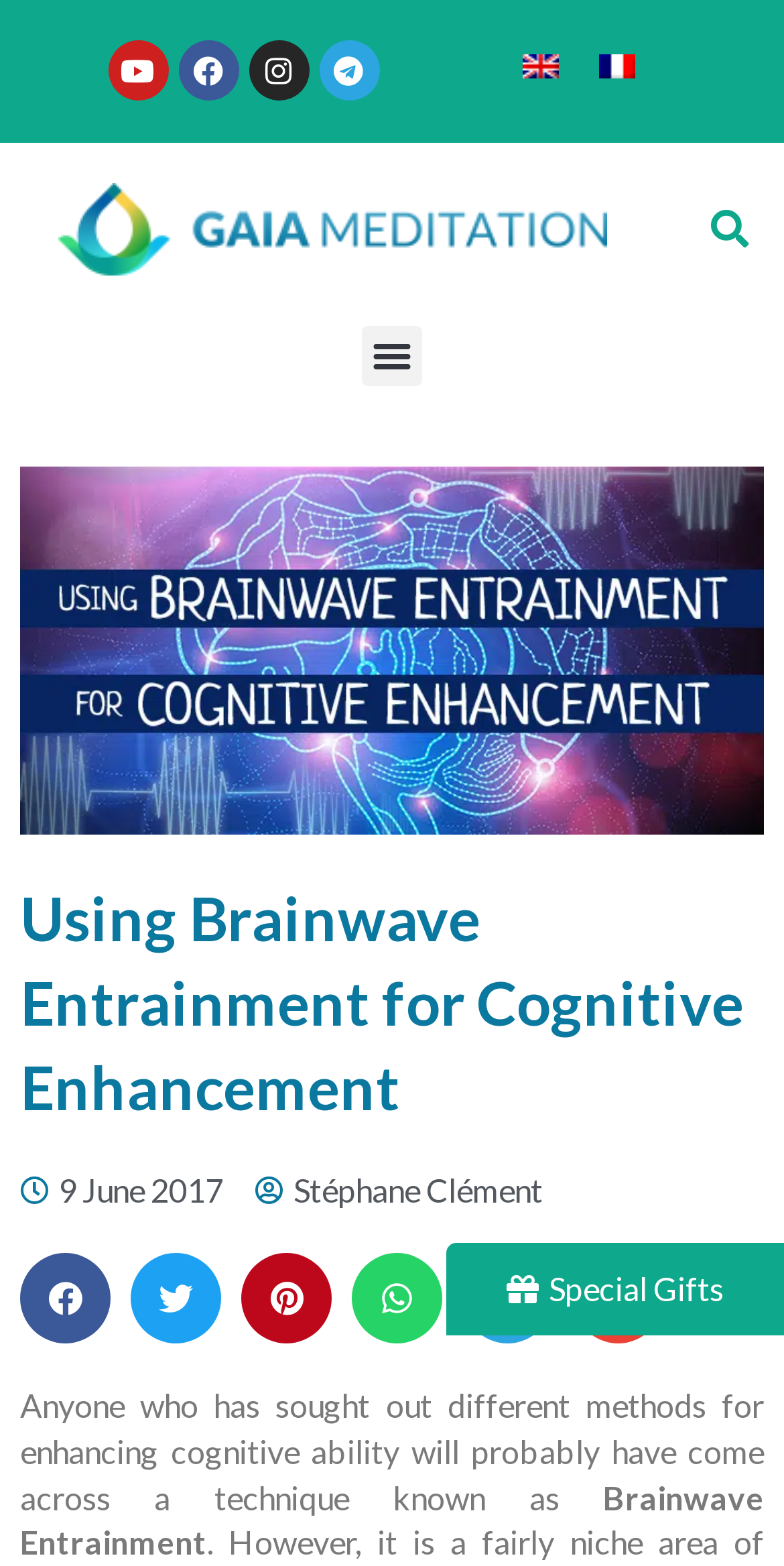Please identify the bounding box coordinates of the area that needs to be clicked to fulfill the following instruction: "Switch to French."

[0.738, 0.027, 0.836, 0.059]